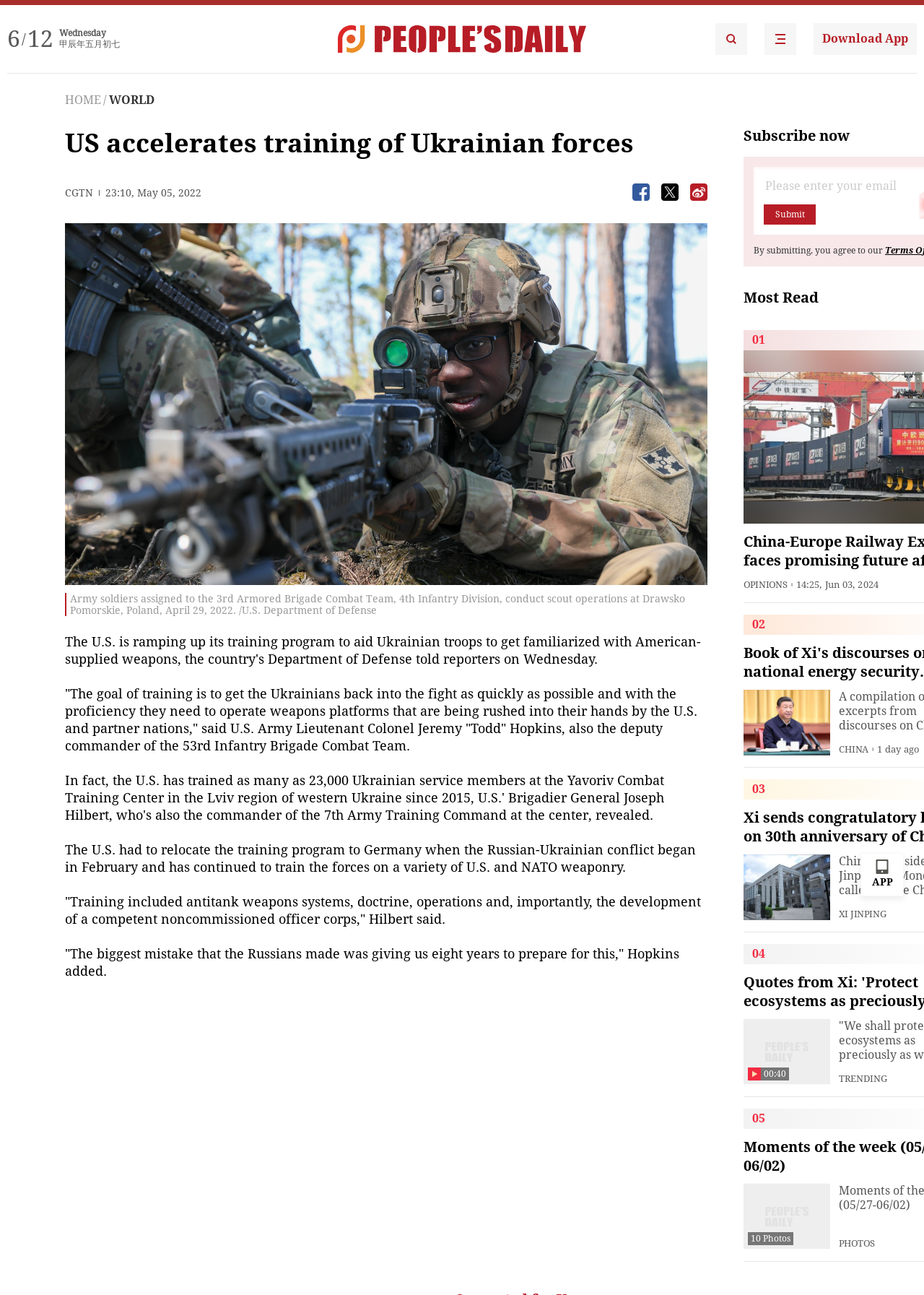Generate a thorough caption detailing the webpage content.

This webpage appears to be a news article from the People's Daily English language App. At the top of the page, there is a header section with links to the app's homepage, a download app button, and a navigation menu with options like "HOME" and "WORLD". Below the header, there is a title "US accelerates training of Ukrainian forces" with a timestamp "23:10, May 05, 2022" and a "CGTN" logo.

The main content of the article is divided into several sections. The first section features an image with a caption describing Army soldiers conducting scout operations in Poland. Below the image, there are several paragraphs of text discussing the US training of Ukrainian forces, including quotes from US Army Lieutenant Colonel Jeremy "Todd" Hopkins.

To the right of the main content, there is a sidebar with several buttons and links, including a "Subscribe now" button and a "Most Read" section with links to other articles. Below the sidebar, there are several sections featuring news headlines and images, including a "CHINA" section and a "TRENDING" section.

At the bottom of the page, there is a footer section with links to other sections of the app, including "PHOTOS" and "OPINIONS". There is also a "Submit" button and a text stating "By submitting, you agree to our..."